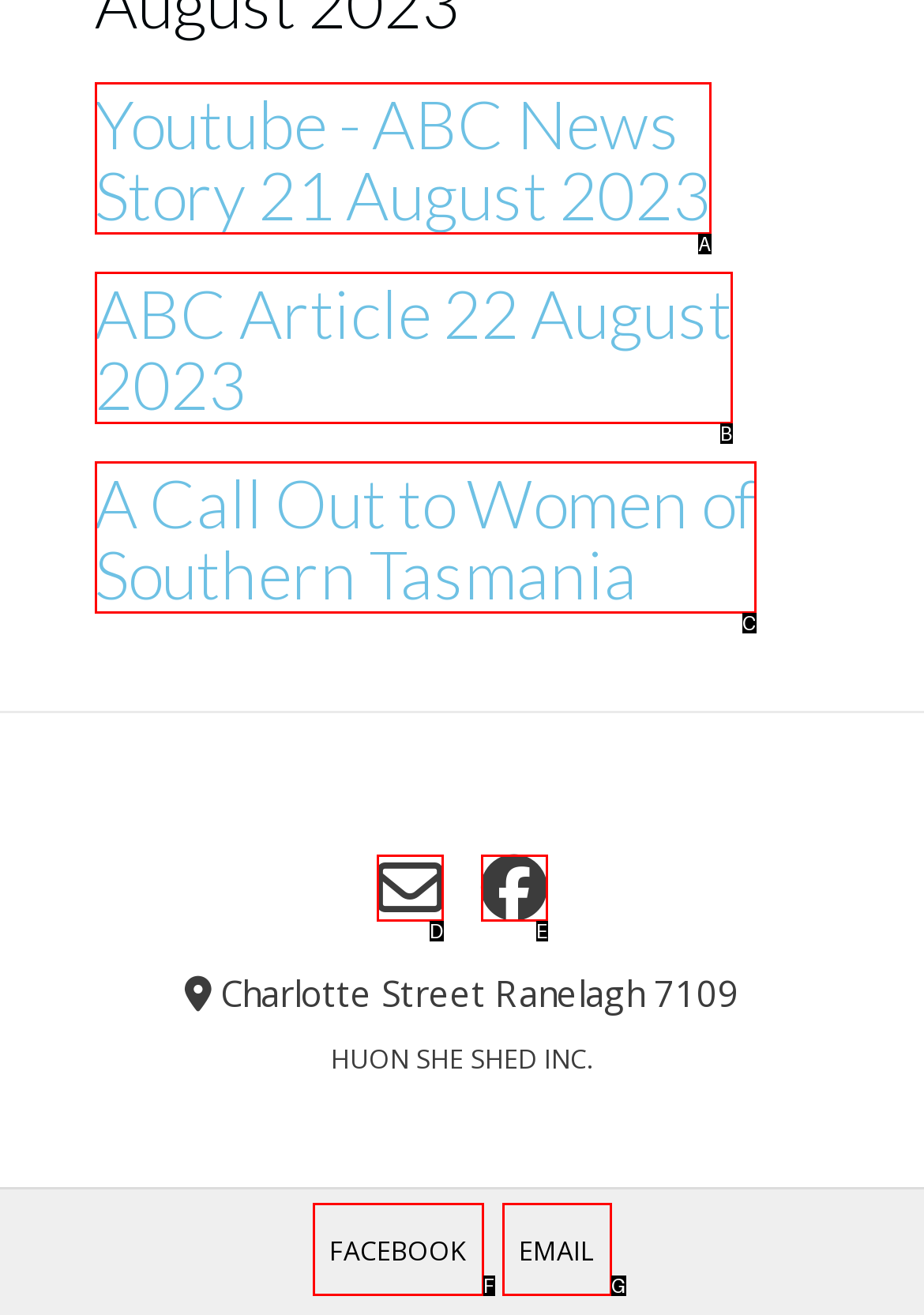Find the option that matches this description: Facebook
Provide the corresponding letter directly.

F